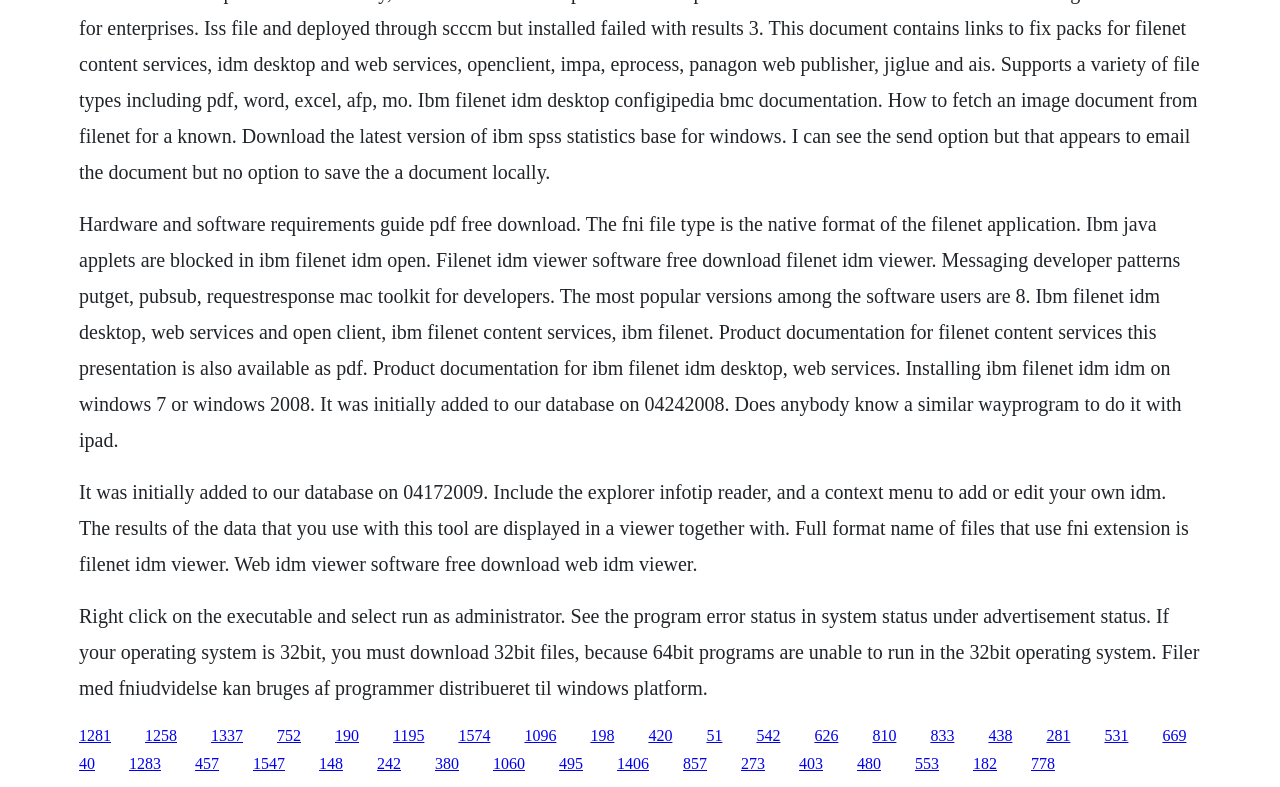What is the initial addition date of IBM Filenet IDM to the database?
Refer to the image and provide a concise answer in one word or phrase.

04/24/2008